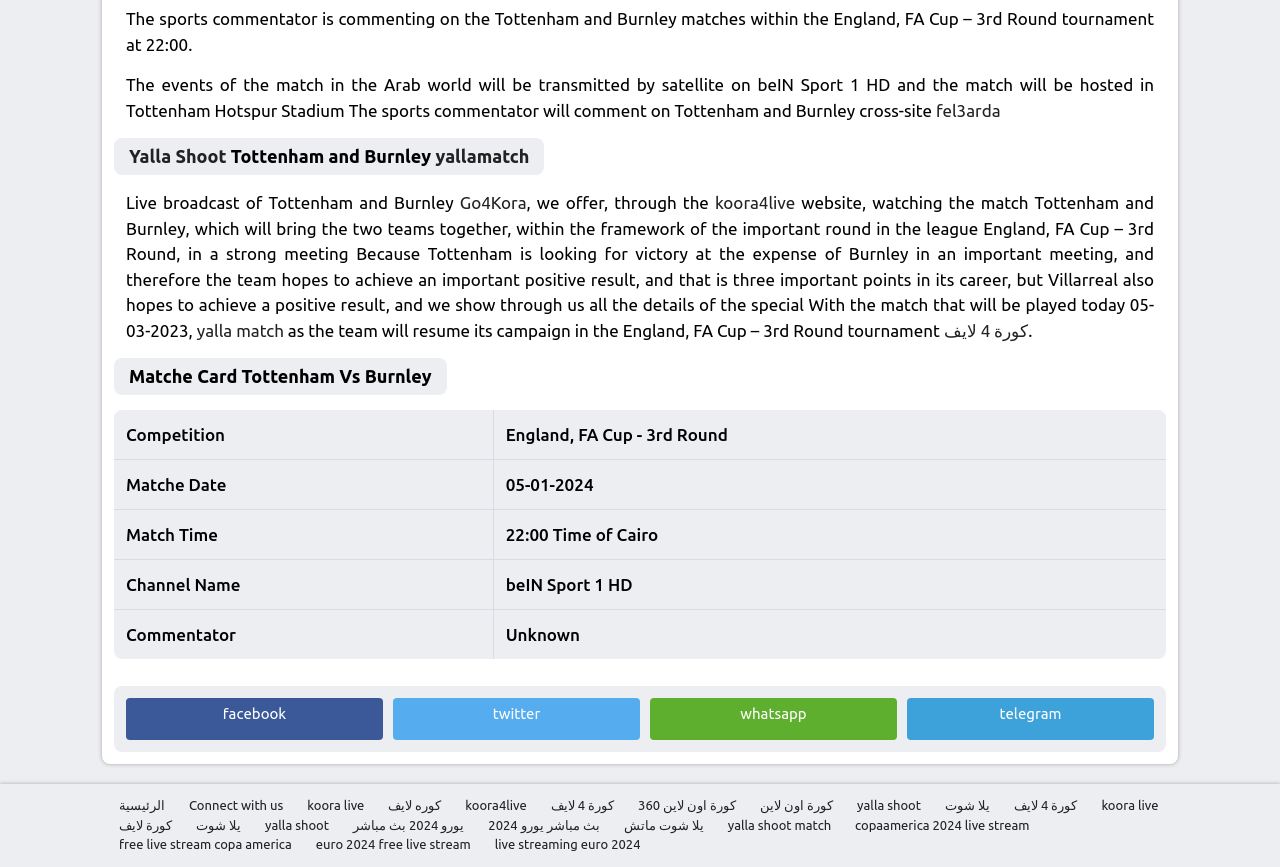Provide the bounding box coordinates of the HTML element described by the text: "koora live". The coordinates should be in the format [left, top, right, bottom] with values between 0 and 1.

[0.235, 0.918, 0.29, 0.941]